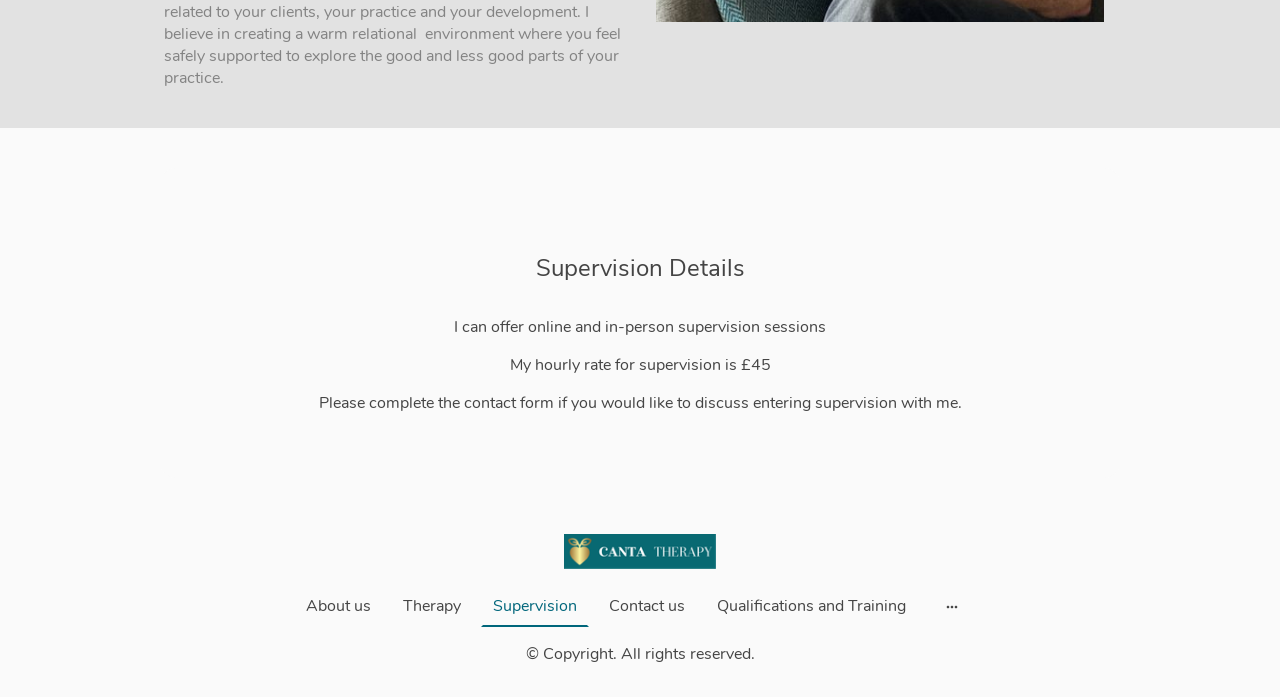Please find the bounding box for the following UI element description. Provide the coordinates in (top-left x, top-left y, bottom-right x, bottom-right y) format, with values between 0 and 1: Therapy

[0.307, 0.842, 0.368, 0.896]